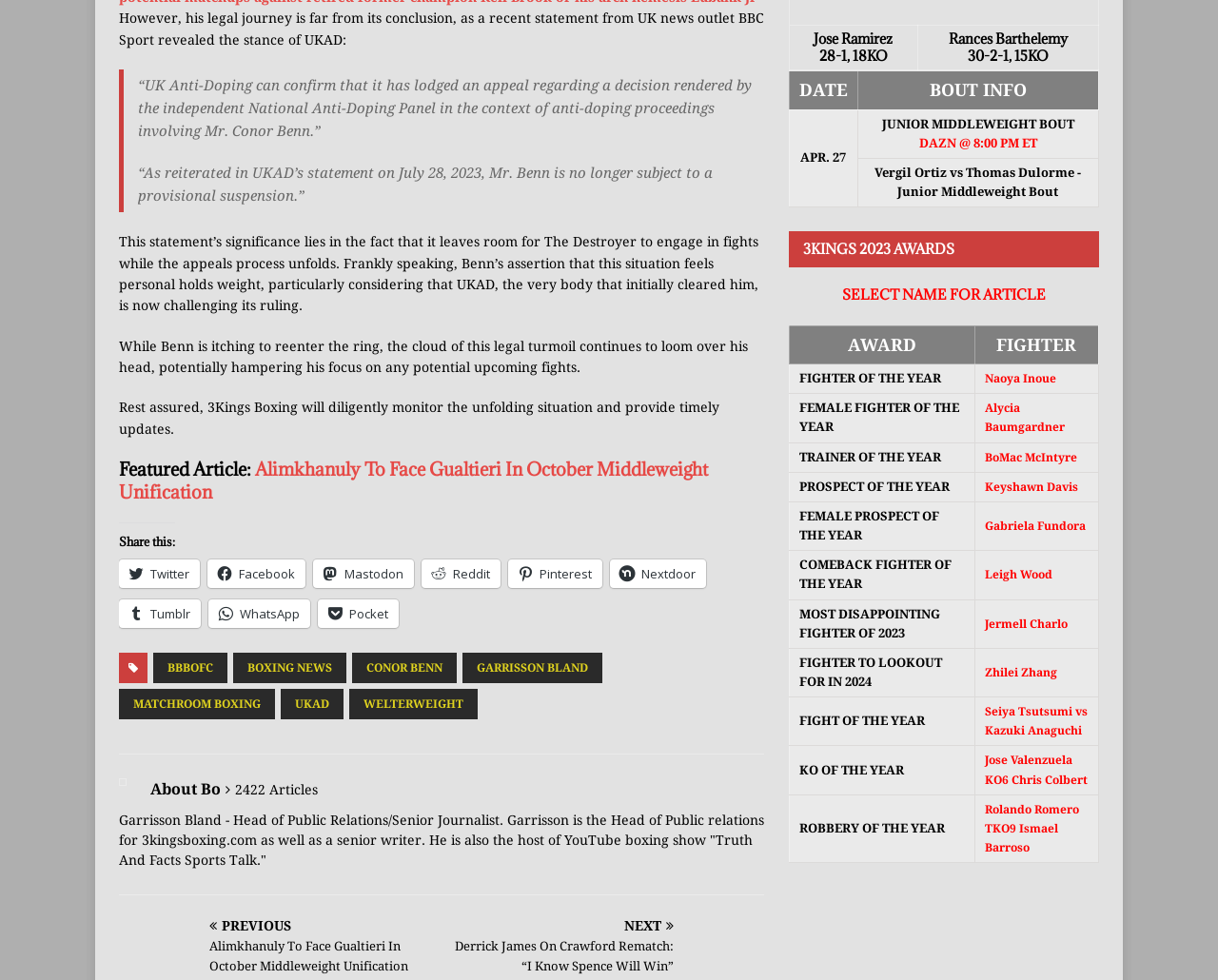Identify the bounding box for the UI element specified in this description: "Seiya Tsutsumi vs Kazuki Anaguchi". The coordinates must be four float numbers between 0 and 1, formatted as [left, top, right, bottom].

[0.809, 0.719, 0.893, 0.753]